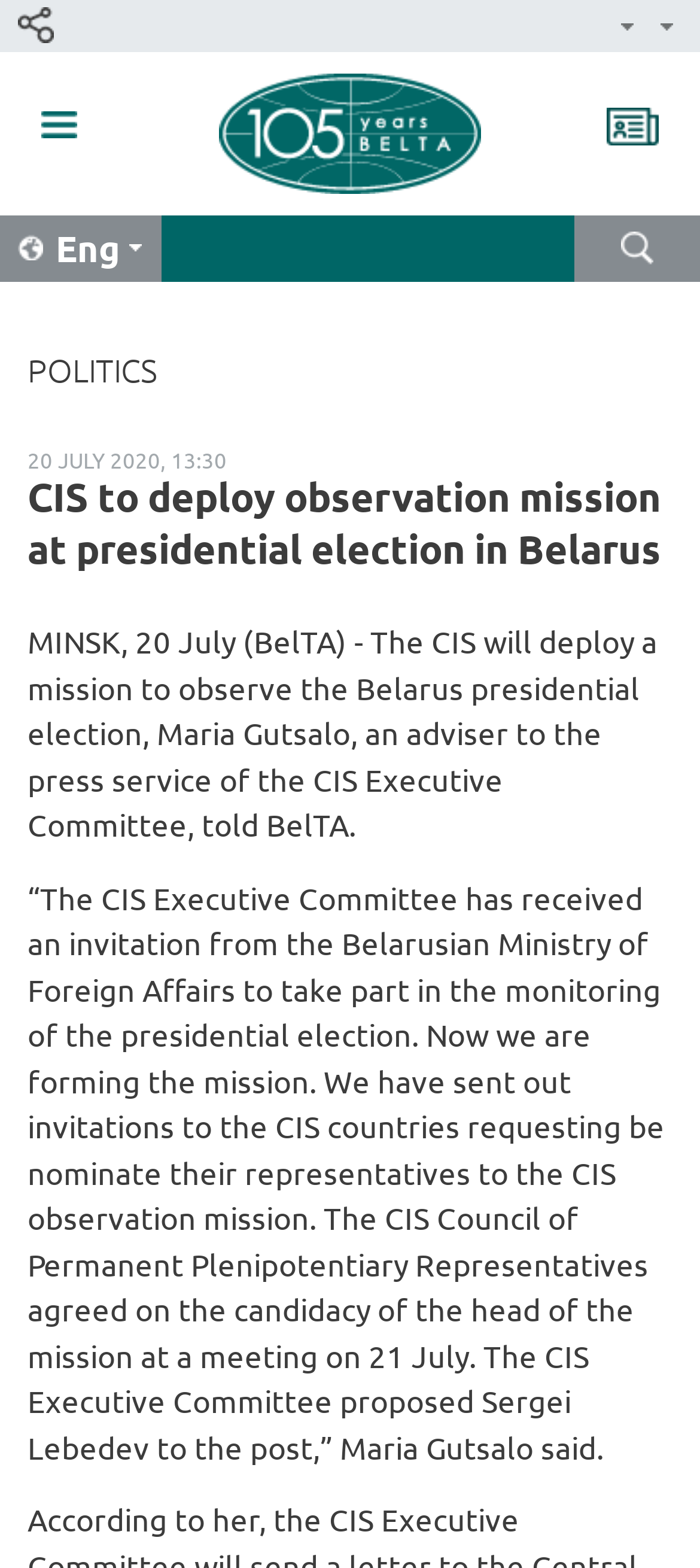Look at the image and answer the question in detail:
What is the name of the person quoted in the article?

I found the name of the person quoted in the article by reading the text content of the StaticText elements and identifying the name mentioned as the adviser to the press service of the CIS Executive Committee.